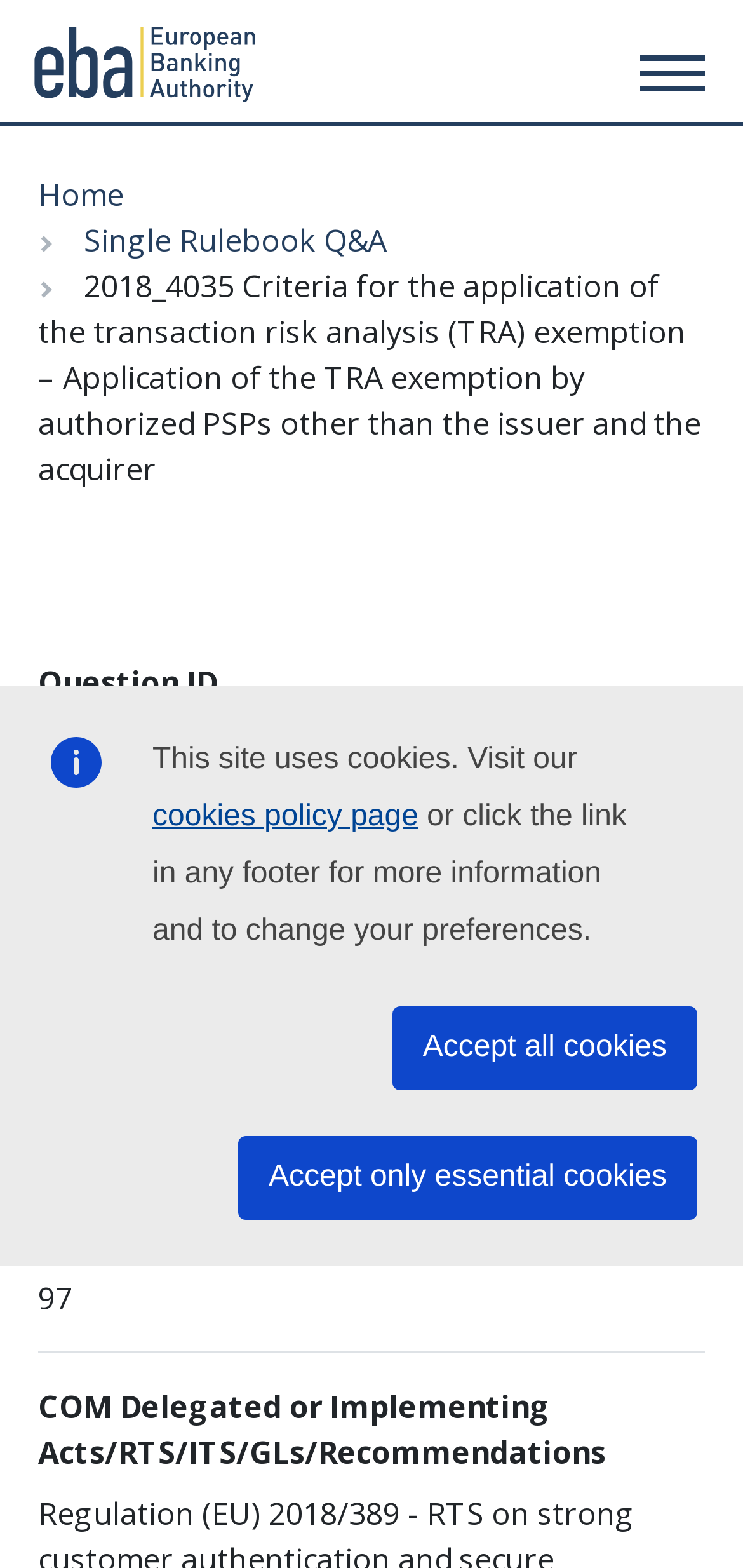Locate the UI element described as follows: "Accept only essential cookies". Return the bounding box coordinates as four float numbers between 0 and 1 in the order [left, top, right, bottom].

[0.321, 0.724, 0.938, 0.778]